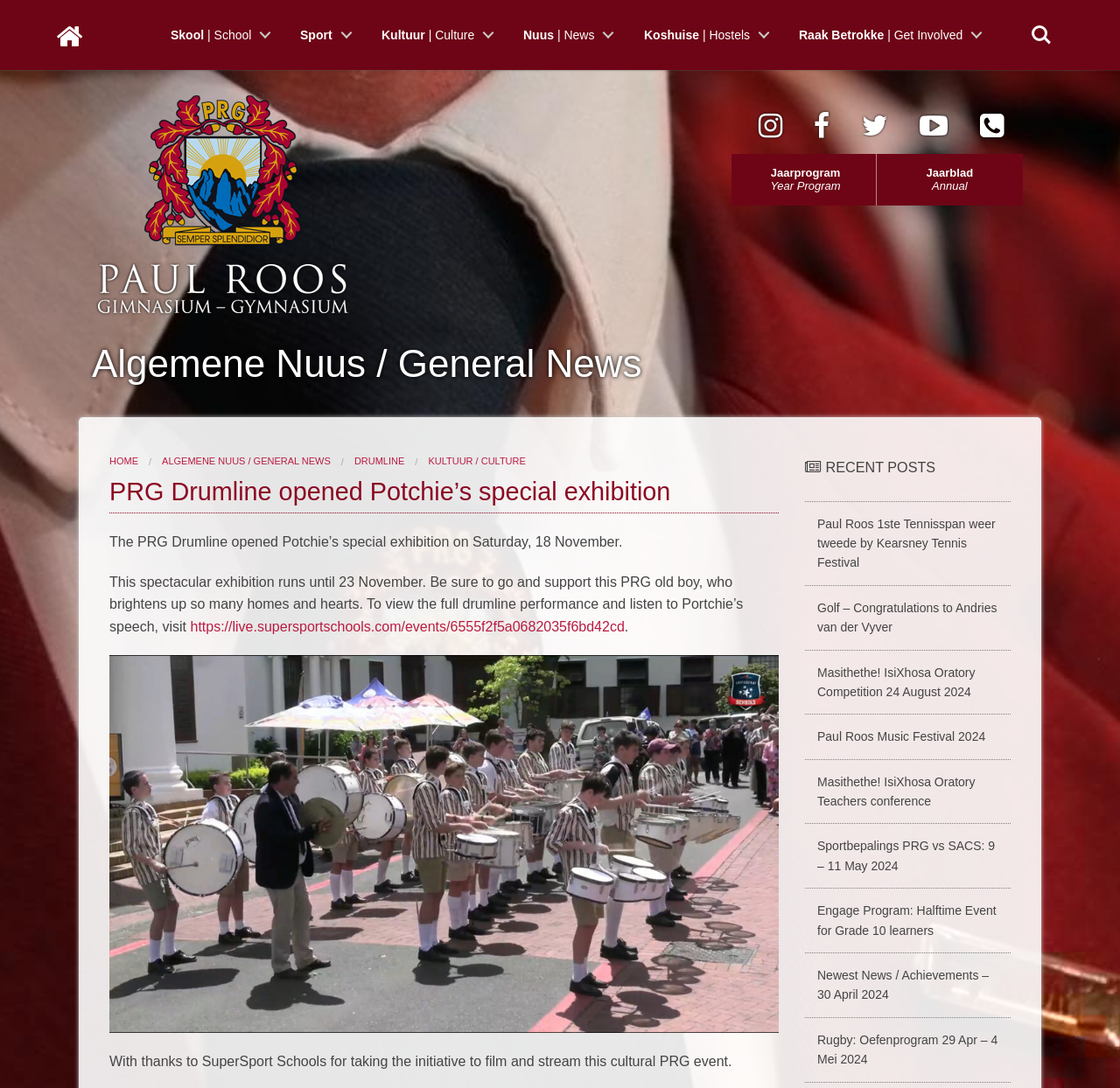Please predict the bounding box coordinates of the element's region where a click is necessary to complete the following instruction: "Search for something". The coordinates should be represented by four float numbers between 0 and 1, i.e., [left, top, right, bottom].

[0.912, 0.014, 0.947, 0.05]